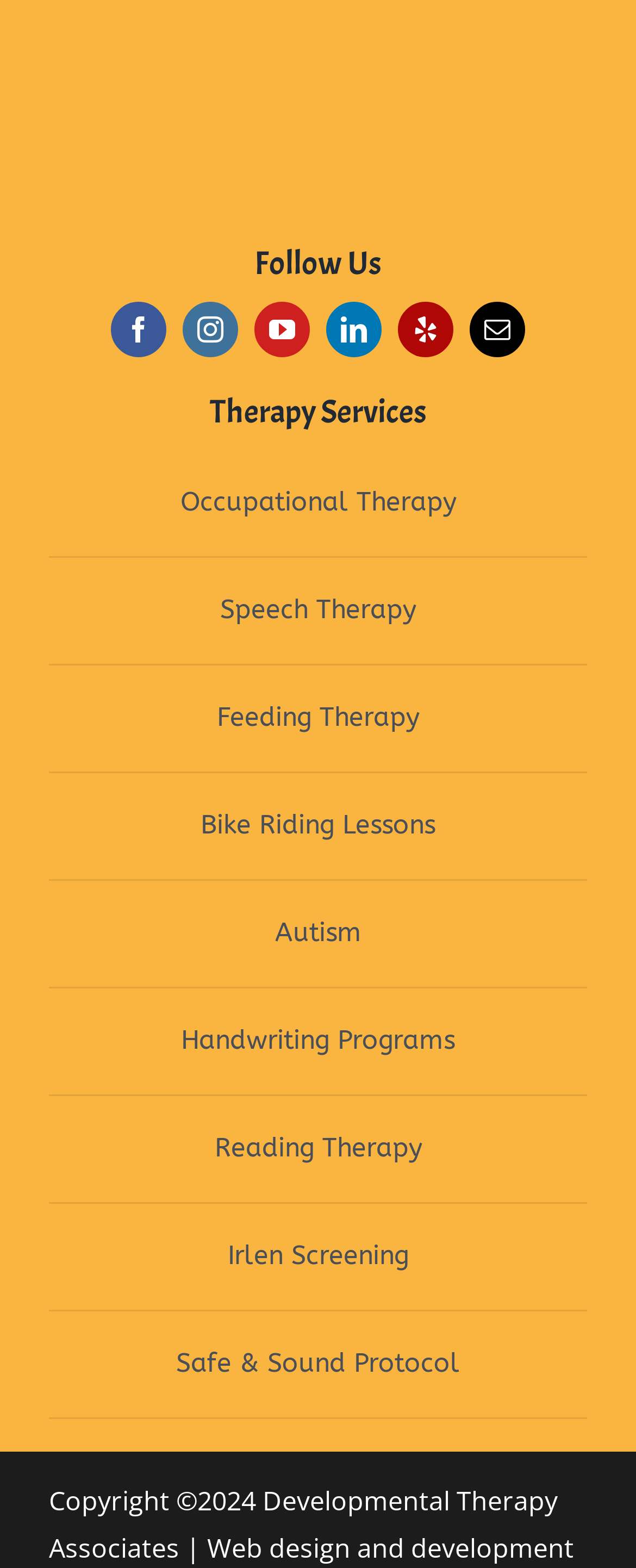What type of services are offered?
Using the image as a reference, give an elaborate response to the question.

I found the answer by looking at the heading 'Therapy Services' and the links under the 'services footer' navigation, which lists various therapy services.